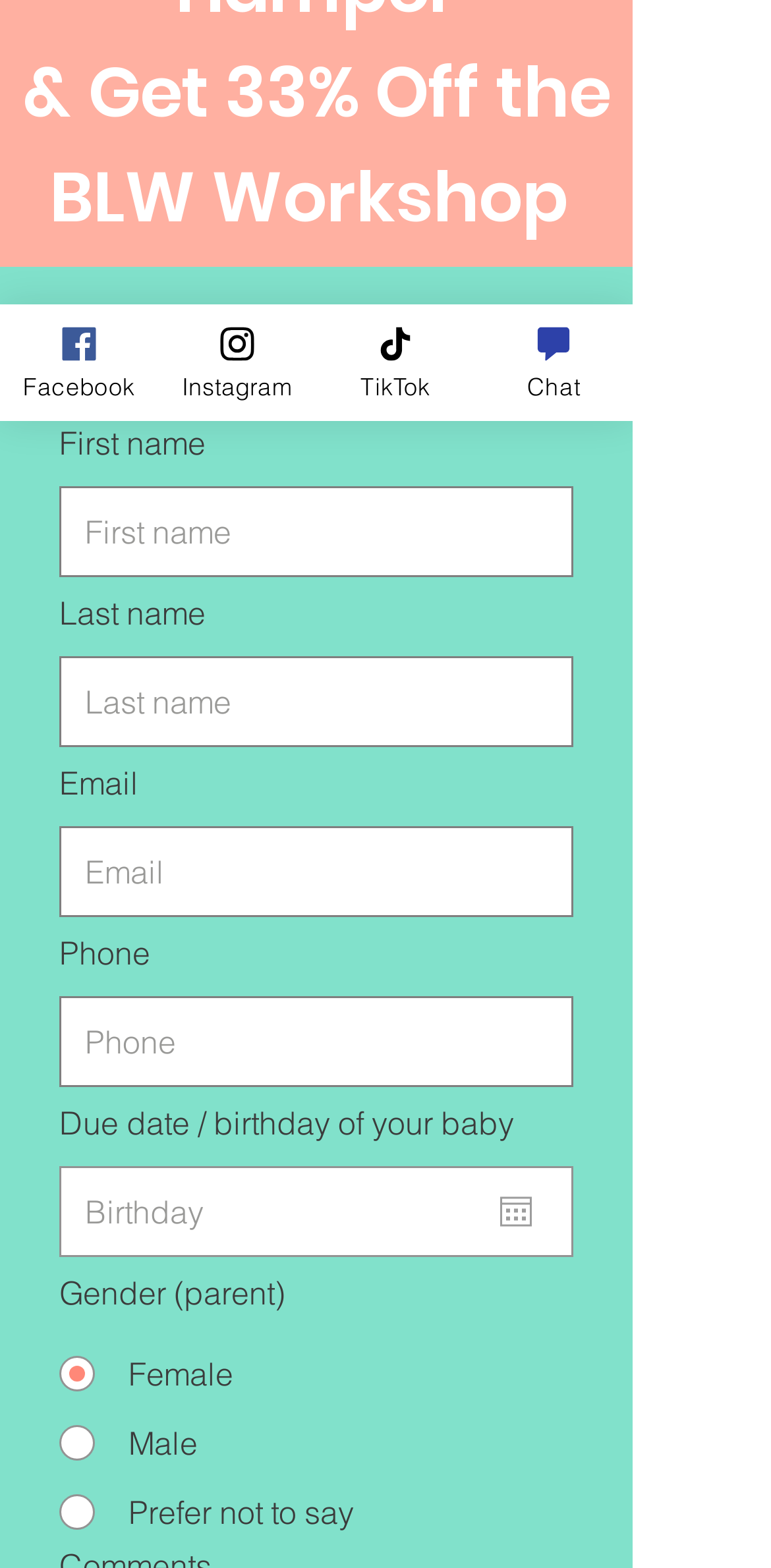Using the format (top-left x, top-left y, bottom-right x, bottom-right y), and given the element description, identify the bounding box coordinates within the screenshot: TikTok

[0.547, 0.194, 0.821, 0.268]